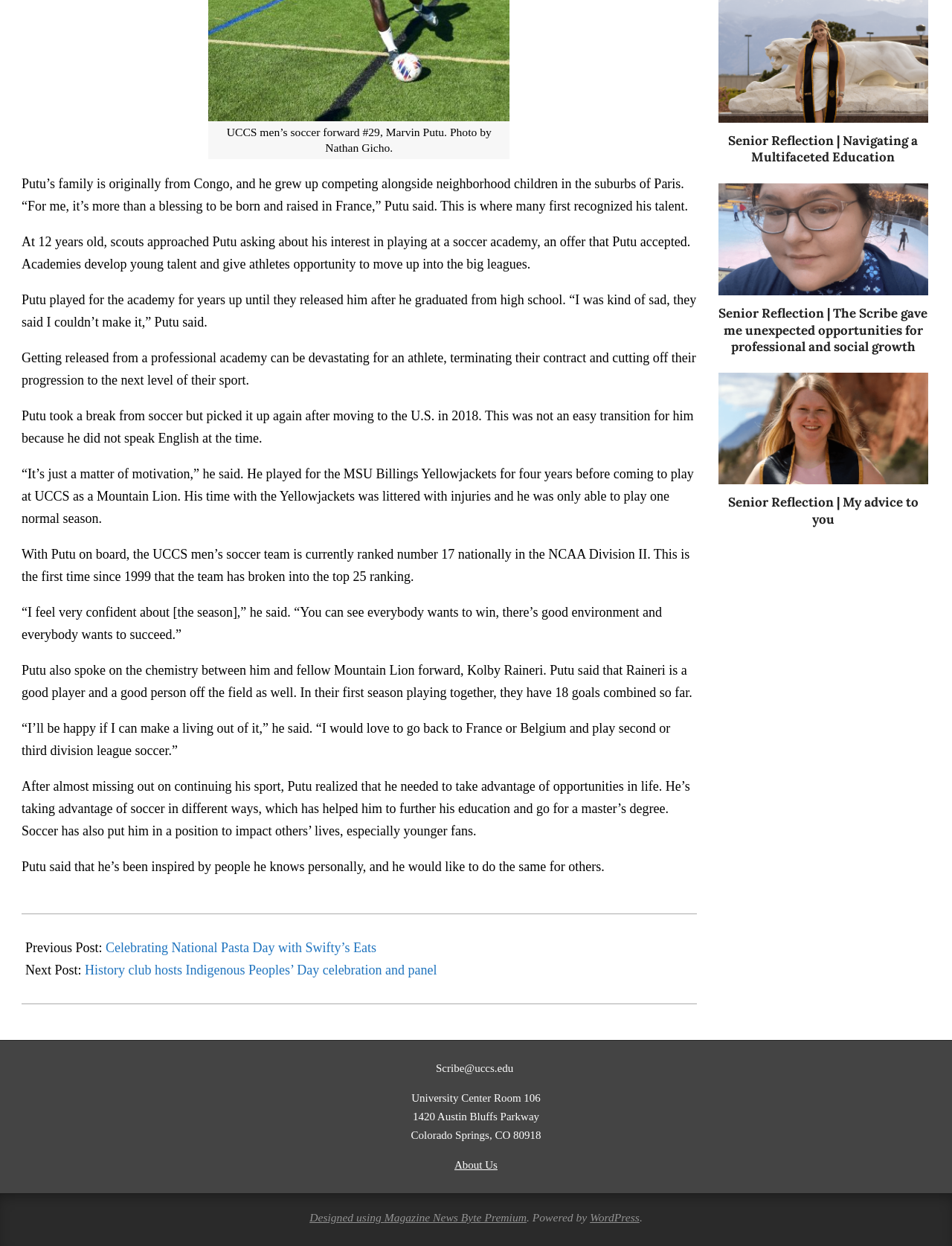Identify the bounding box coordinates of the region I need to click to complete this instruction: "Read the article about Marvin Putu".

[0.238, 0.101, 0.516, 0.123]